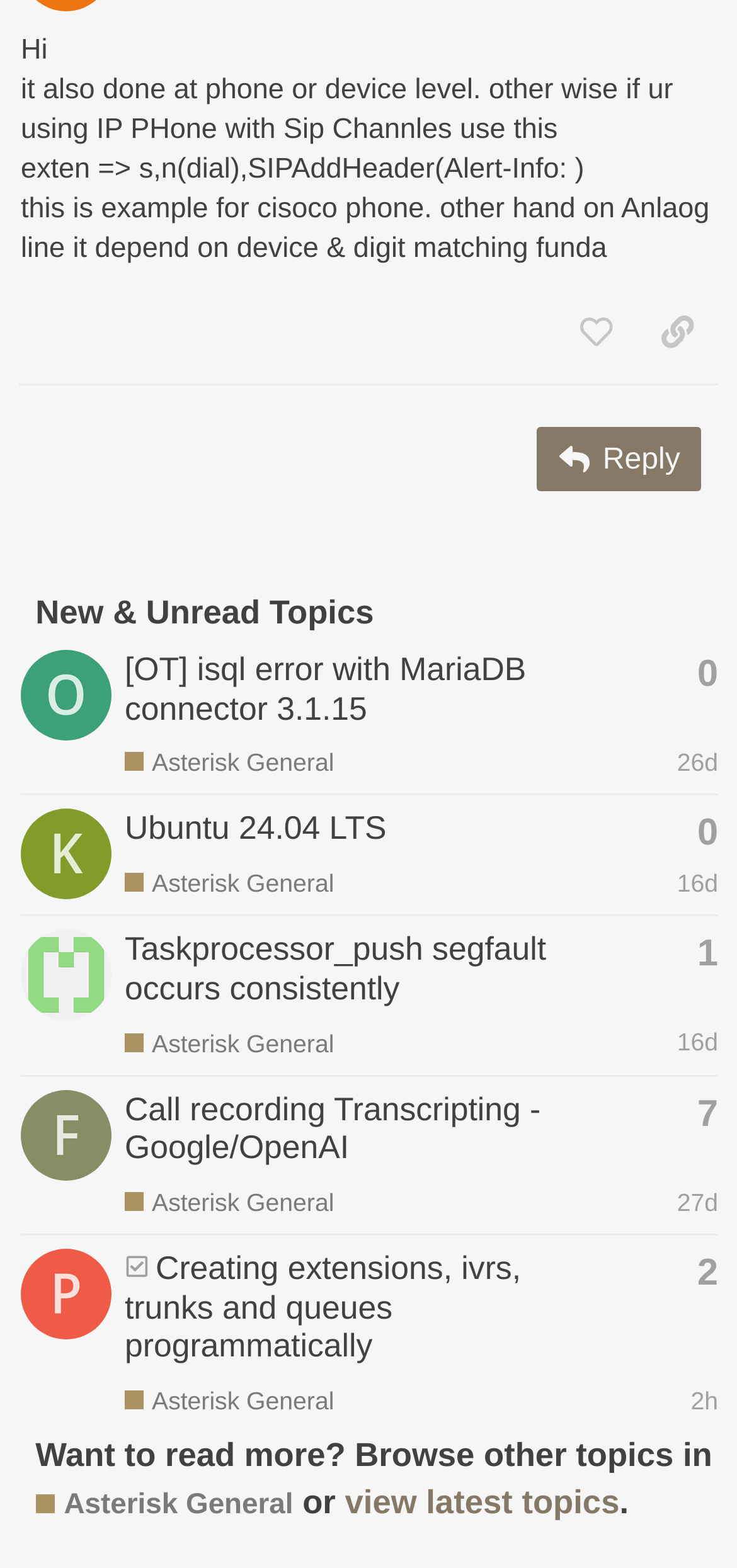Please find the bounding box for the UI element described by: "August 2017".

None